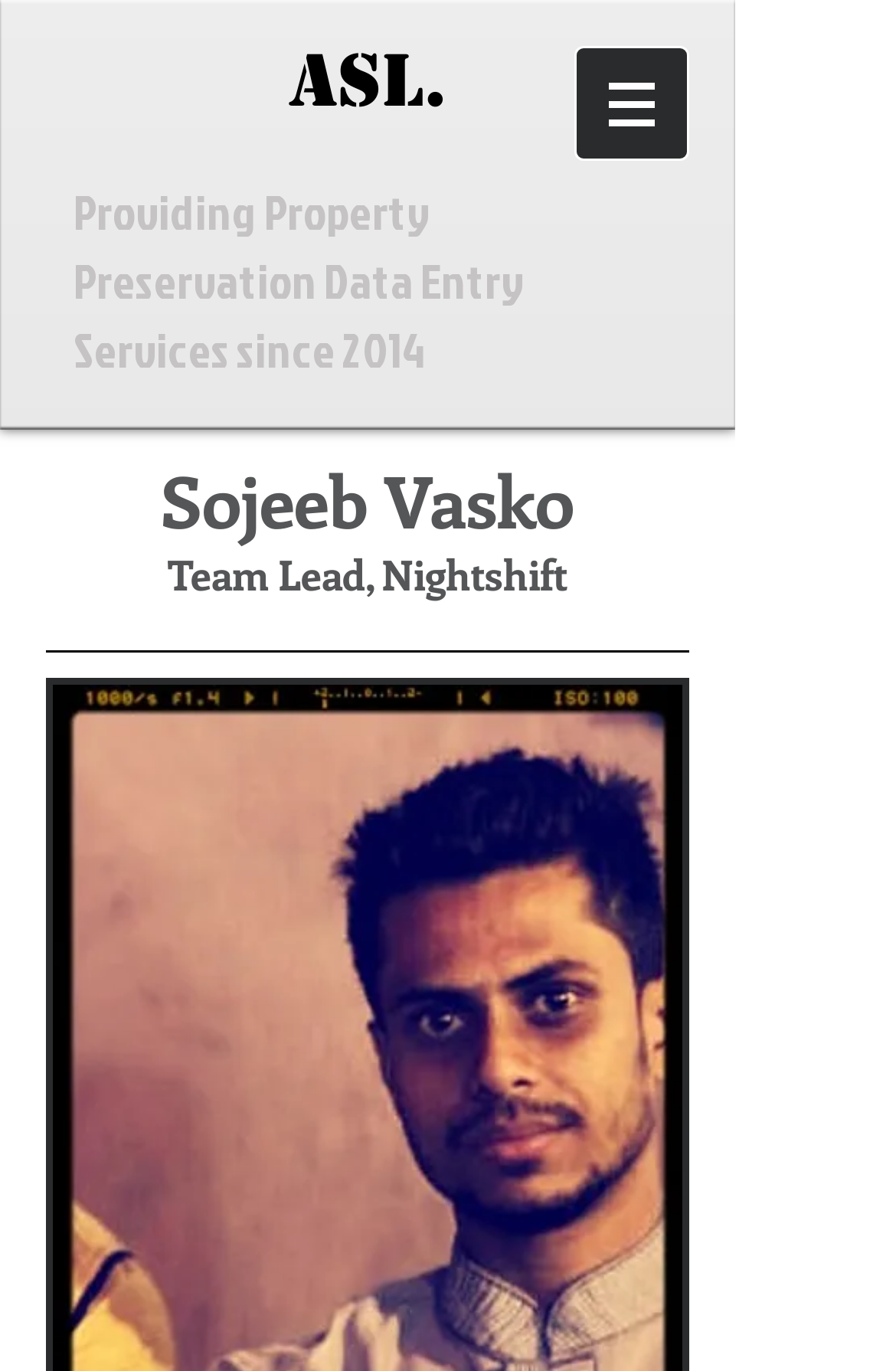What is the purpose of the button with an image?
Answer the question in a detailed and comprehensive manner.

The button with an image has a popup menu, which can be inferred from the 'hasPopup: menu' attribute in the navigation element with a bounding box of [0.641, 0.034, 0.769, 0.117].